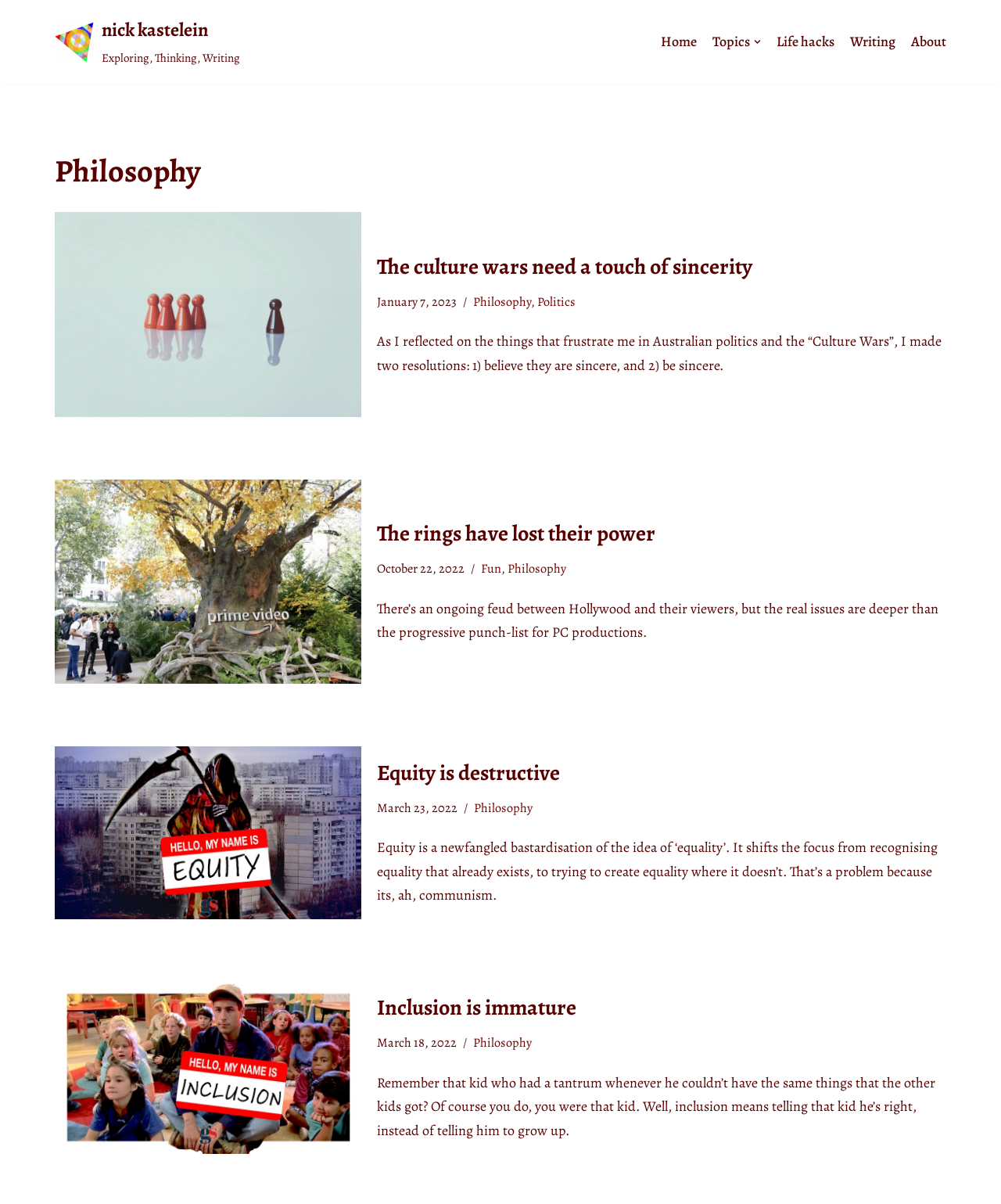Please identify the coordinates of the bounding box that should be clicked to fulfill this instruction: "Read the article 'Inclusion is immature'".

[0.055, 0.815, 0.361, 0.958]